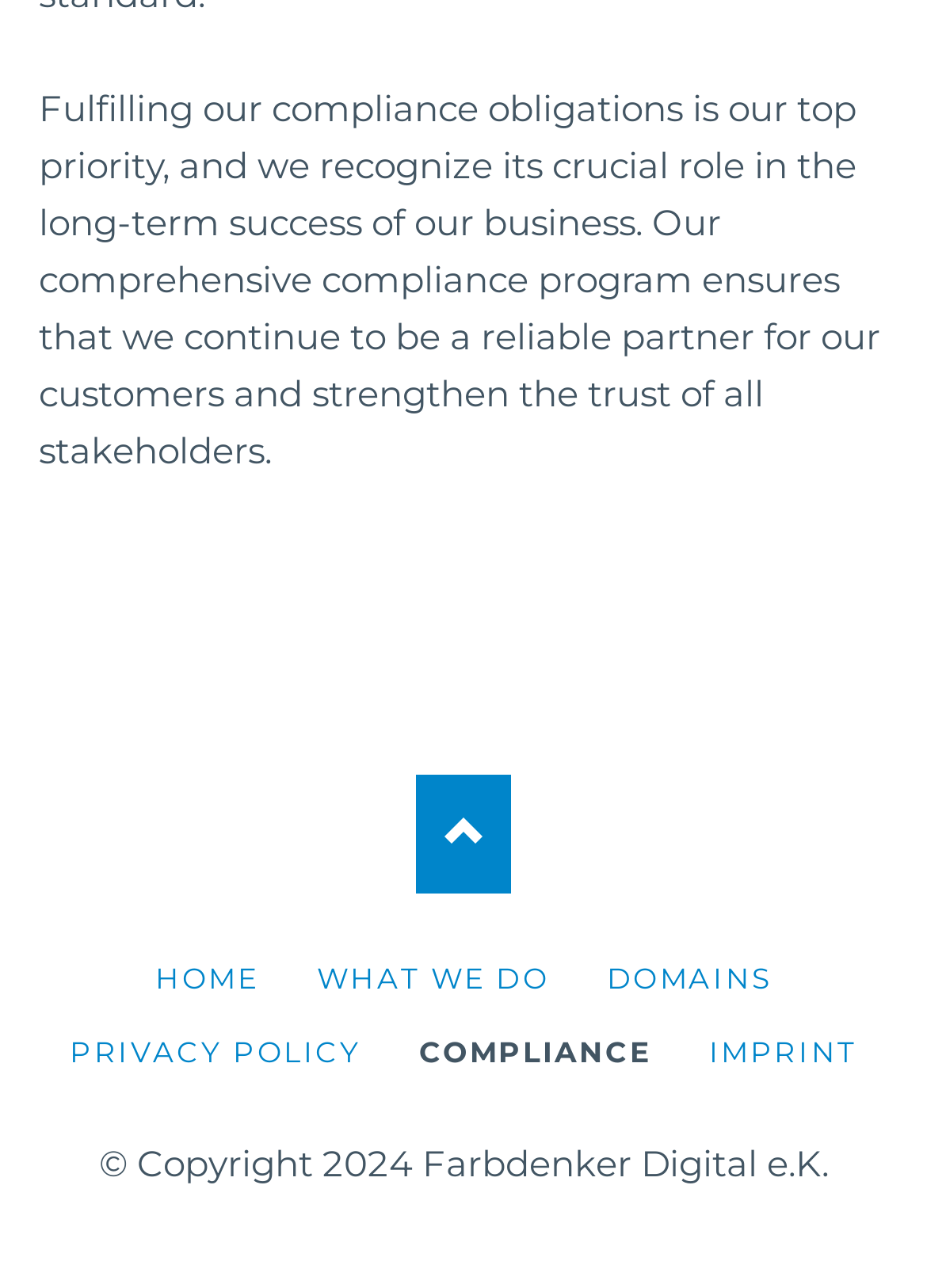How many main navigation links are there?
Use the image to give a comprehensive and detailed response to the question.

There are four main navigation links, namely 'HOME', 'WHAT WE DO', 'DOMAINS', and 'COMPLIANCE', which can be found in the middle section of the page.